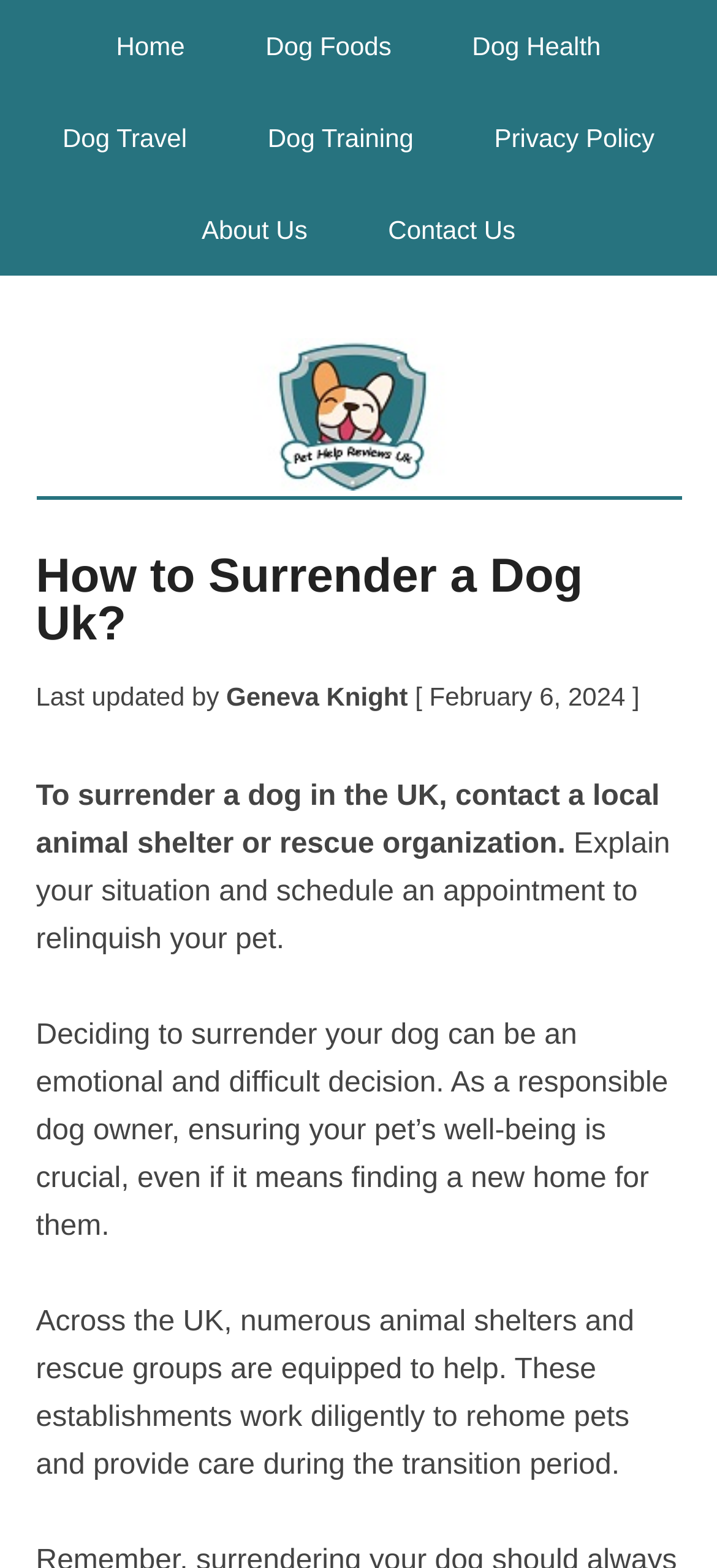Determine and generate the text content of the webpage's headline.

How to Surrender a Dog Uk?